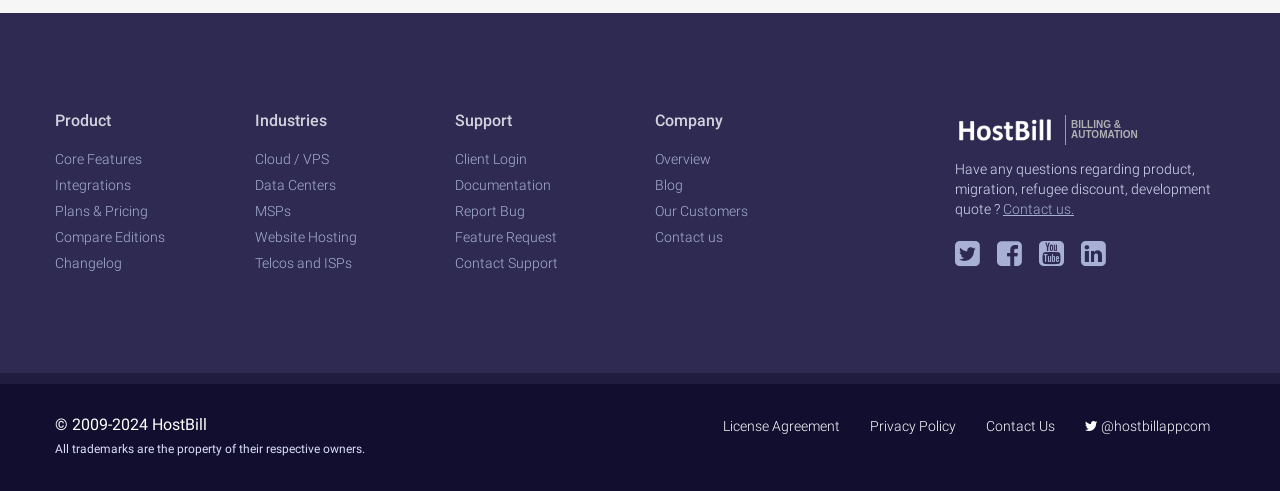Give a short answer to this question using one word or a phrase:
How many links are present under the 'Support' heading?

5